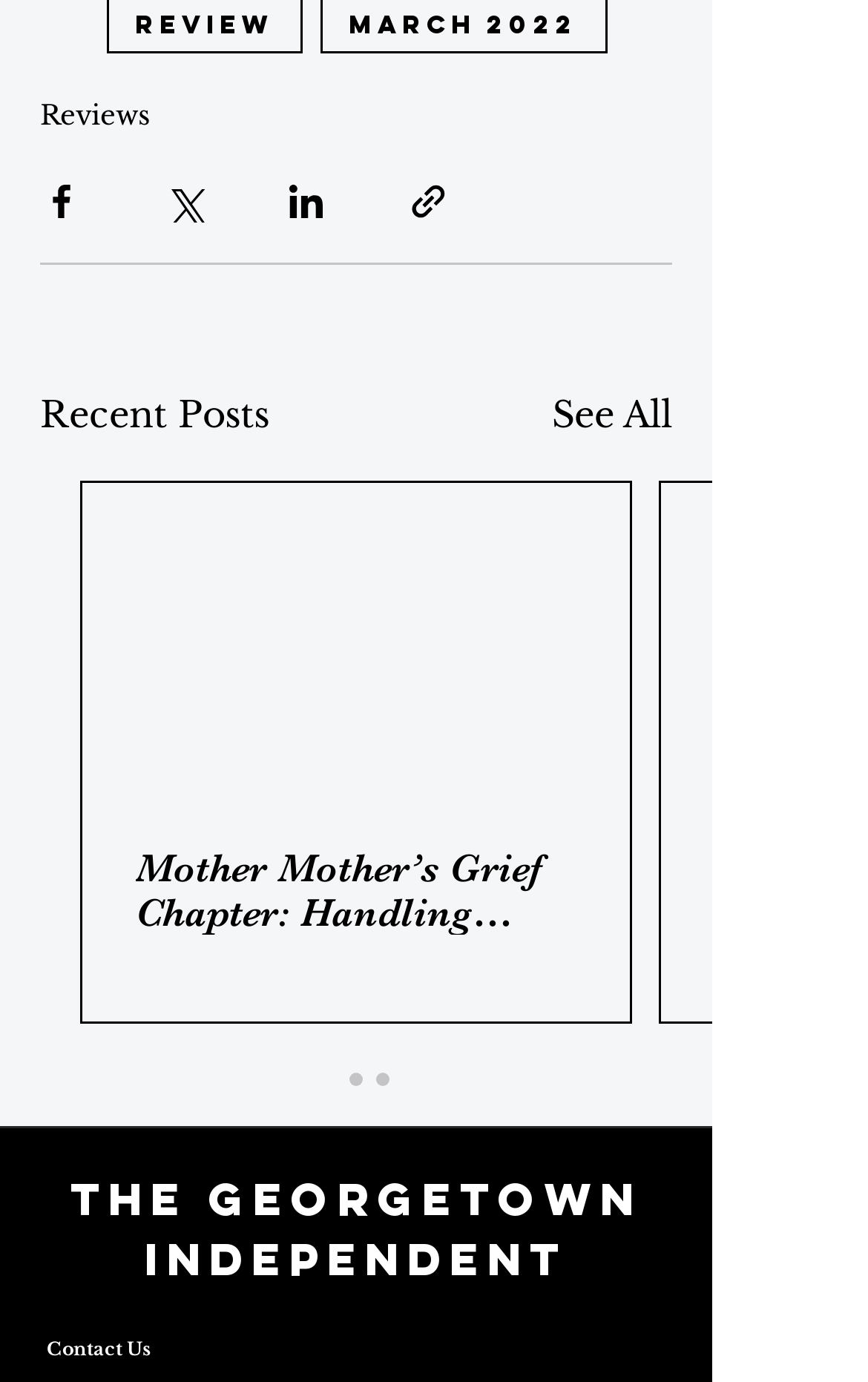What is the purpose of the buttons on the top?
We need a detailed and exhaustive answer to the question. Please elaborate.

The buttons on the top, including 'Share via Facebook', 'Share via Twitter', 'Share via LinkedIn', and 'Share via link', are used for sharing content on different social media platforms or via a link.